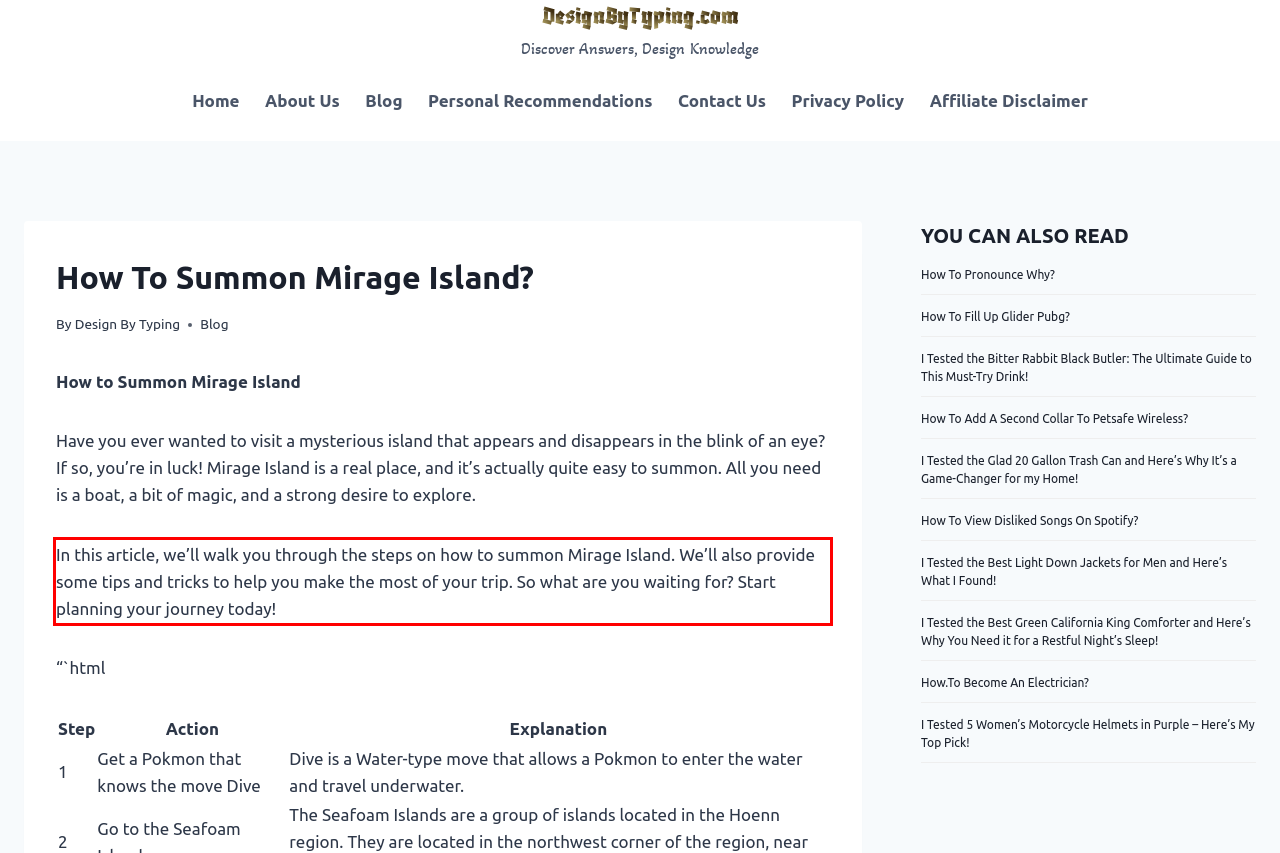Please use OCR to extract the text content from the red bounding box in the provided webpage screenshot.

In this article, we’ll walk you through the steps on how to summon Mirage Island. We’ll also provide some tips and tricks to help you make the most of your trip. So what are you waiting for? Start planning your journey today!